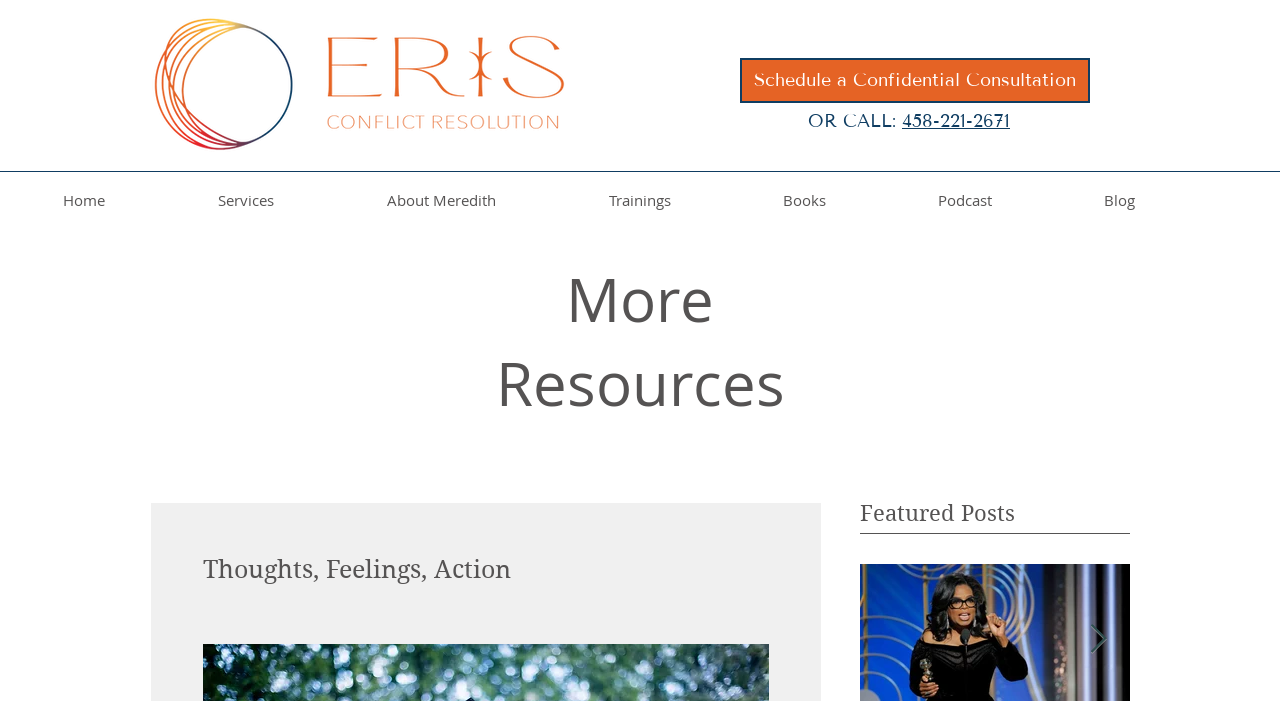What is the name of the conflict resolution service?
Give a detailed and exhaustive answer to the question.

I found the answer by looking at the link element with the text 'Eris Conflict Resolution: Resolve Toxic Work Environments. Resolve Sexual Harassment. Resolve Discrimination Allegations.' which is located at the top of the page.